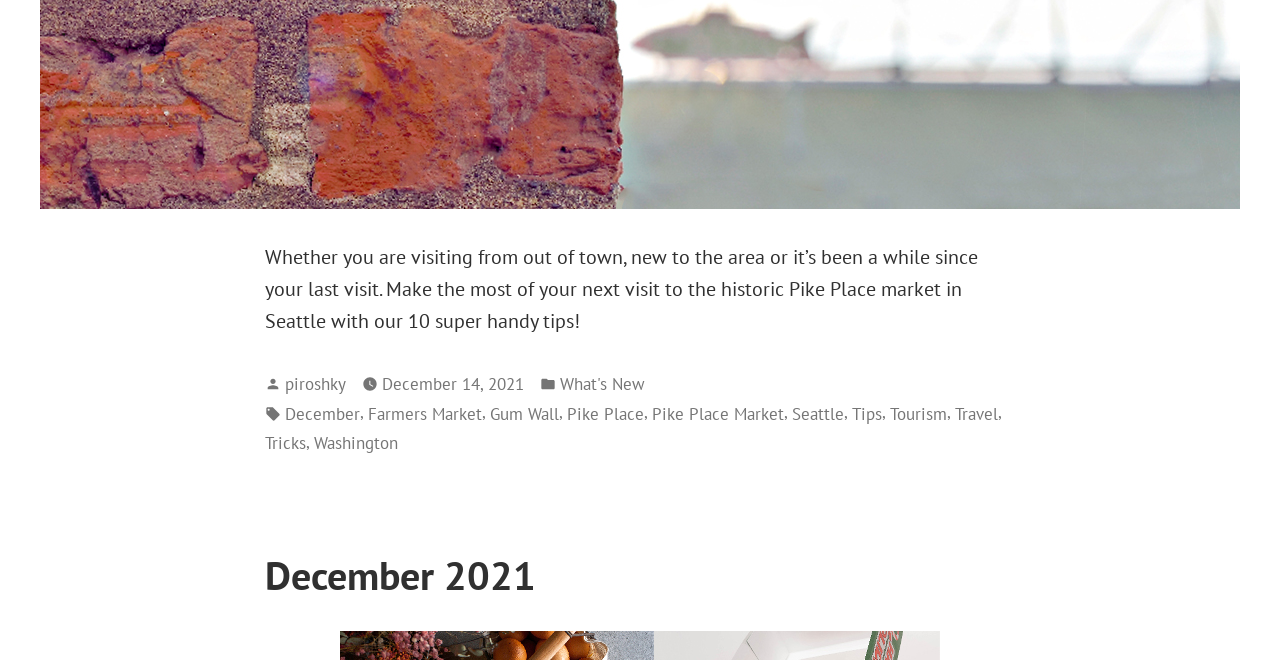Please determine the bounding box of the UI element that matches this description: Pike Place Market. The coordinates should be given as (top-left x, top-left y, bottom-right x, bottom-right y), with all values between 0 and 1.

[0.509, 0.606, 0.612, 0.648]